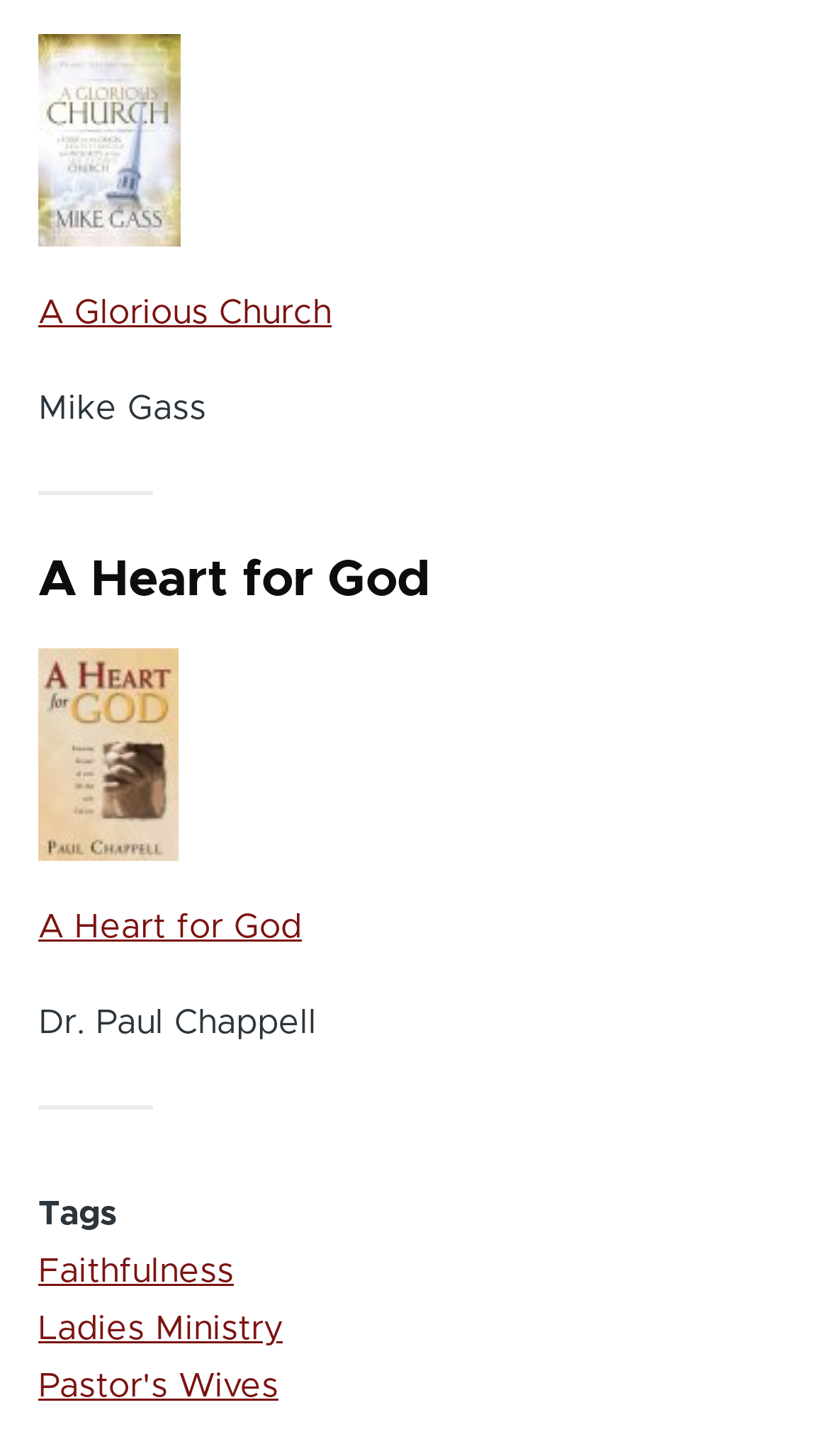Please determine the bounding box coordinates for the element with the description: "Pastor's Wives".

[0.046, 0.941, 0.336, 0.964]